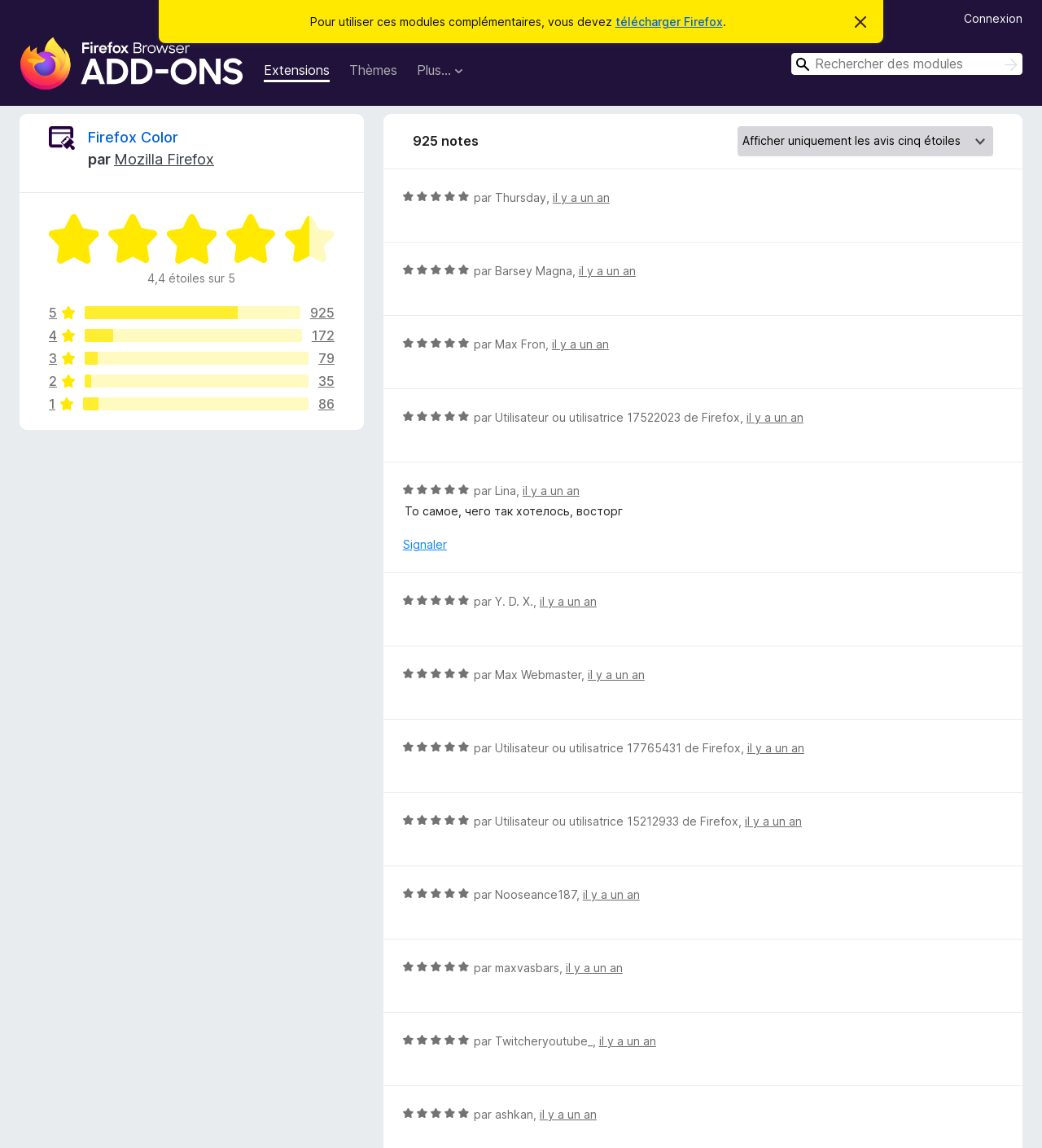What is the rating of Firefox Color?
Make sure to answer the question with a detailed and comprehensive explanation.

I found the rating by looking at the 'Noté 4,4 sur 5' text, which is located near the top of the page, below the header section. This text indicates that Firefox Color has an average rating of 4.4 out of 5 stars.